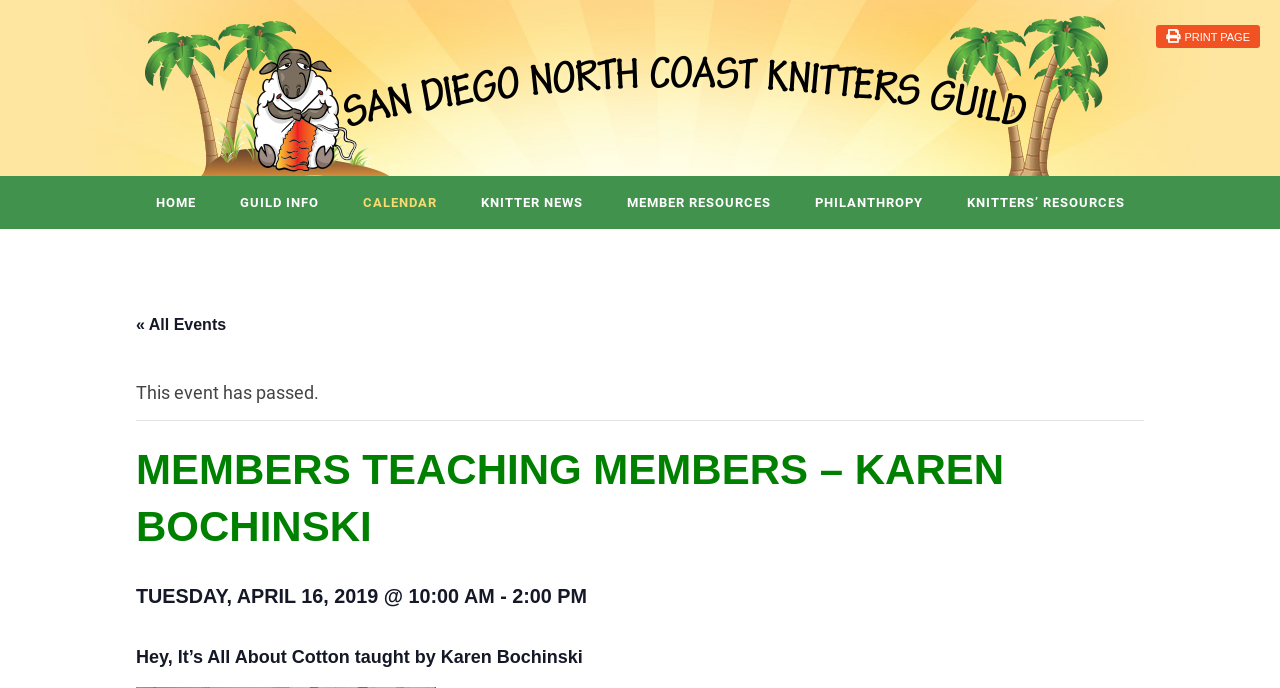Offer an extensive depiction of the webpage and its key elements.

The webpage appears to be an event page for a knitting guild, specifically for a class taught by Karen Bochinski. At the top left, there is a link to the guild's homepage, accompanied by a small image of the guild's logo. On the top right, there is a link to print the page.

Below the top section, there is a navigation menu with seven links: HOME, GUILD INFO, CALENDAR, KNITTER NEWS, MEMBER RESOURCES, PHILANTHROPY, and KNITTERS’ RESOURCES. These links are arranged horizontally across the page.

Further down, there is a link to view all events, followed by a notice stating that the event has passed. The main content of the page is headed by a title, "MEMBERS TEACHING MEMBERS – KAREN BOCHINSKI", which spans almost the entire width of the page. Below this title, there is a subheading with the date and time of the event.

Finally, there is a brief description of the event, "Hey, It’s All About Cotton taught by Karen Bochinski", which is positioned near the bottom of the page.